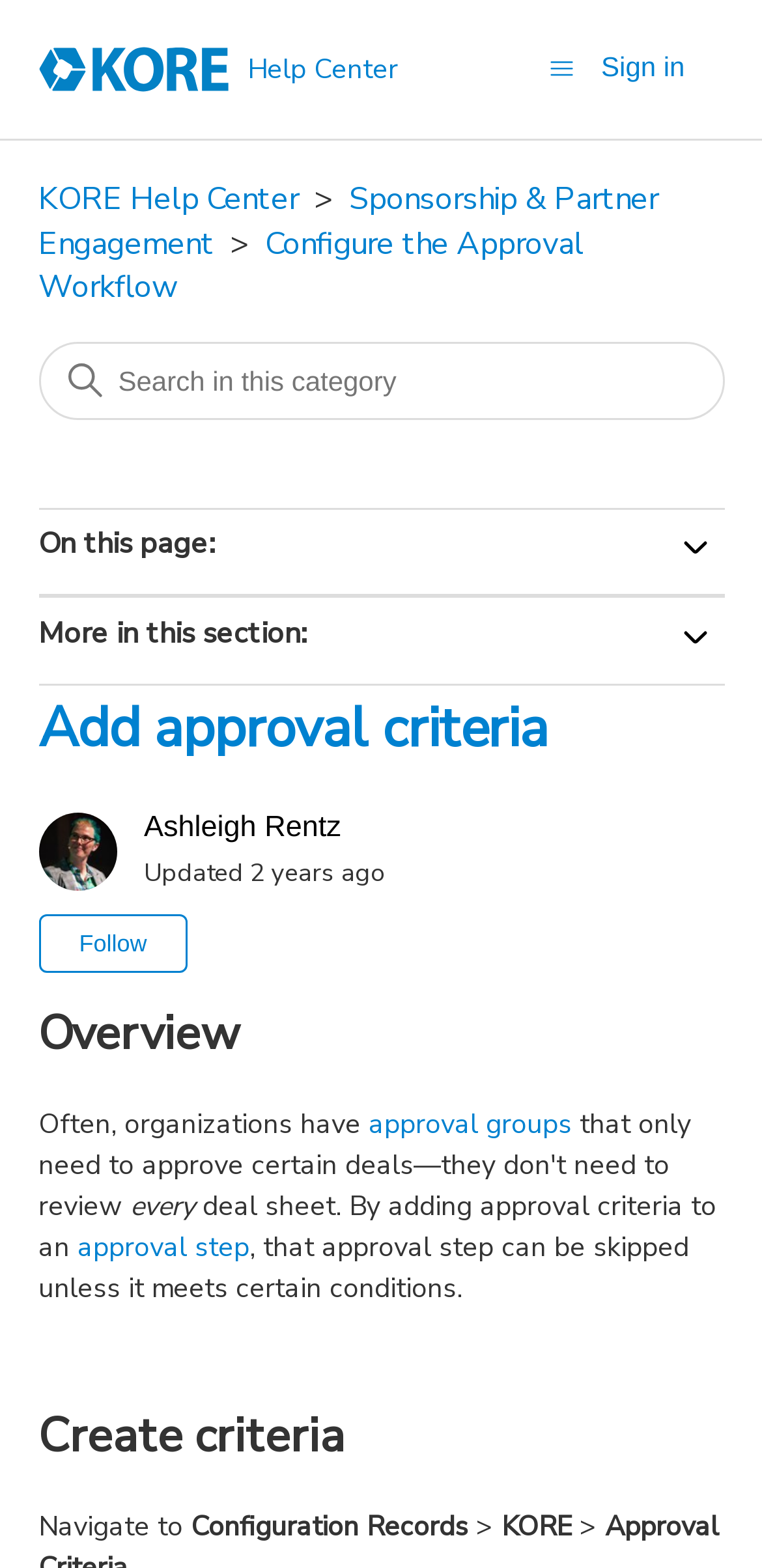Can you find and generate the webpage's heading?

Add approval criteria